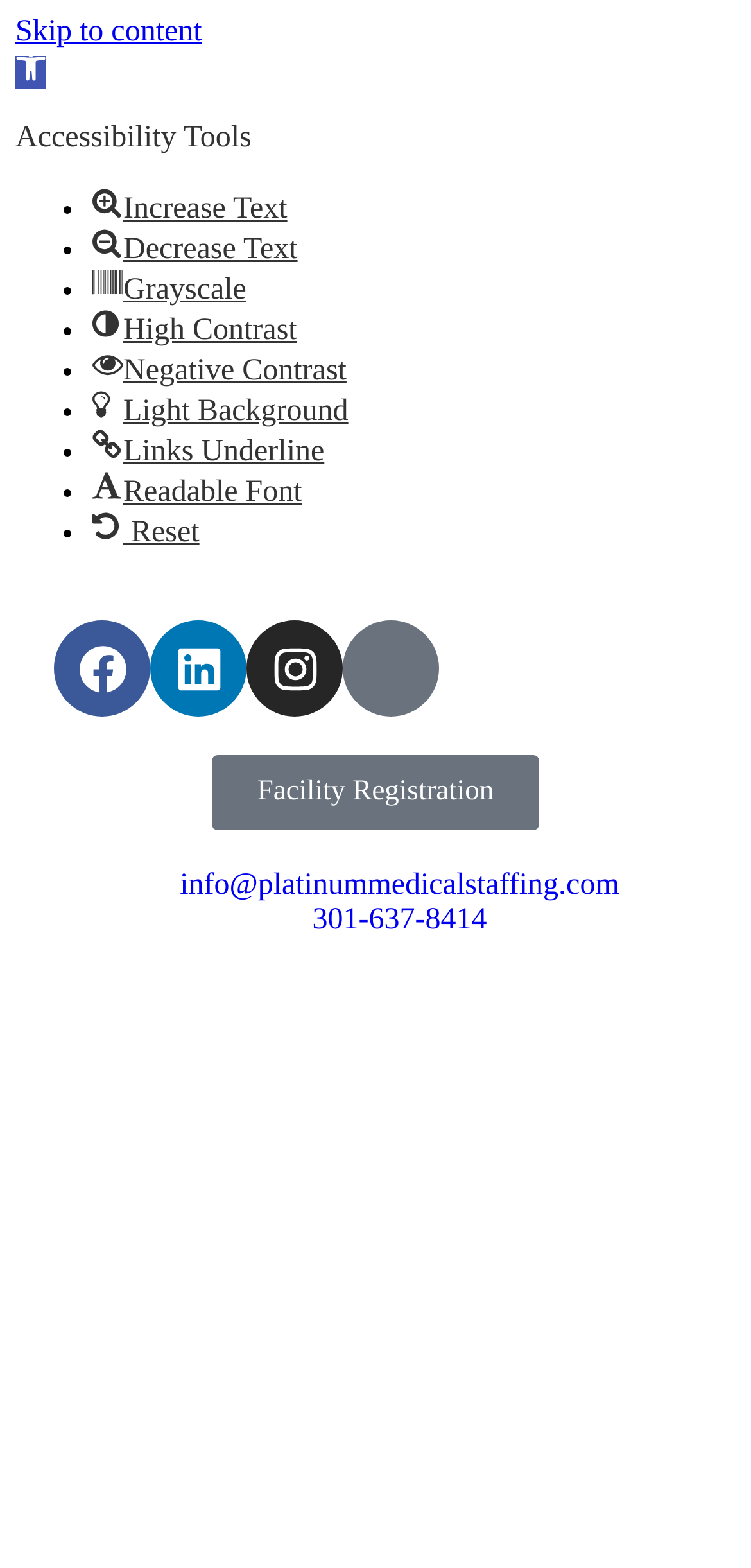Given the description of a UI element: "Readable FontReadable Font", identify the bounding box coordinates of the matching element in the webpage screenshot.

[0.123, 0.303, 0.402, 0.324]